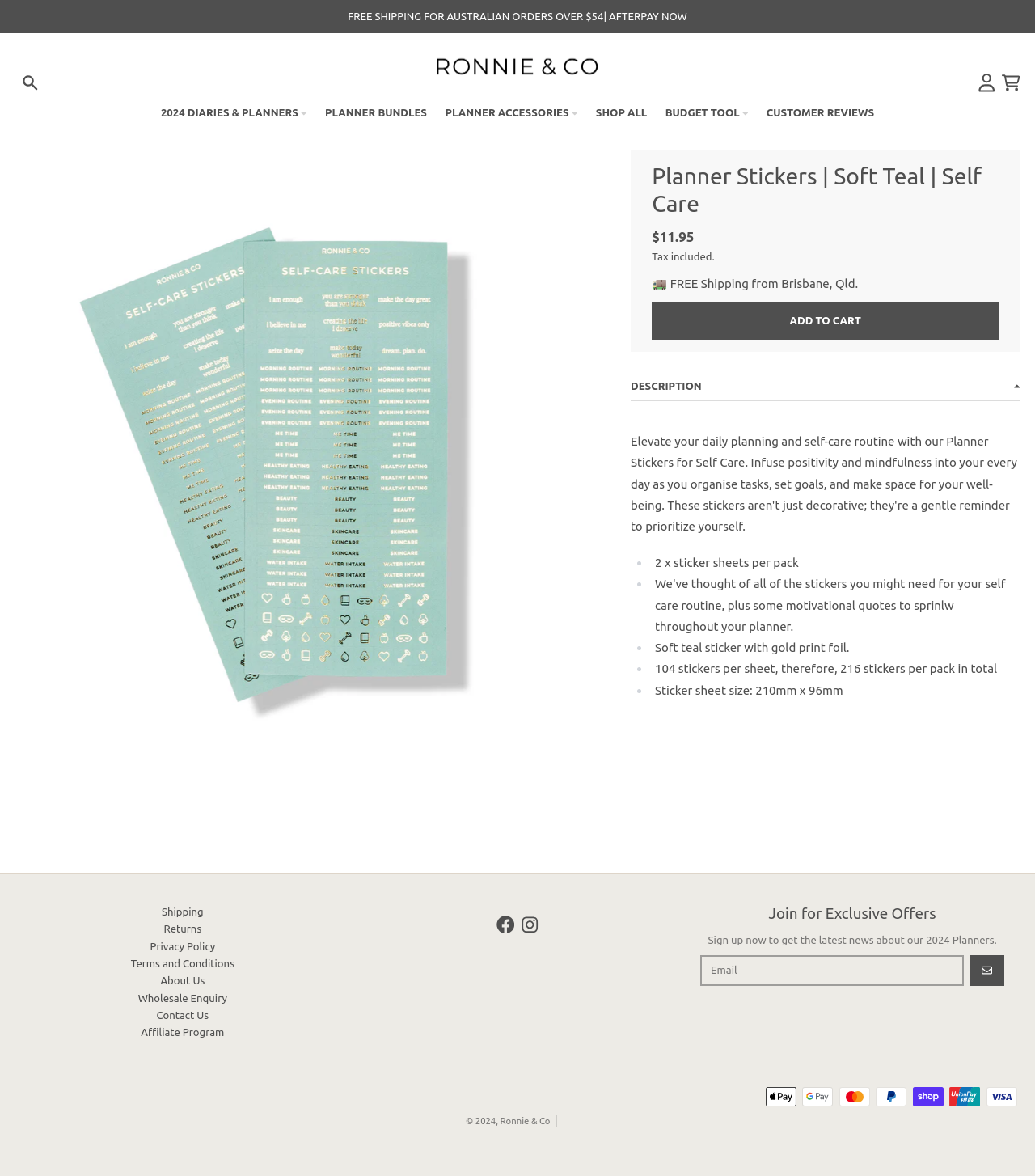Identify the bounding box coordinates of the part that should be clicked to carry out this instruction: "Add to cart".

[0.63, 0.257, 0.965, 0.289]